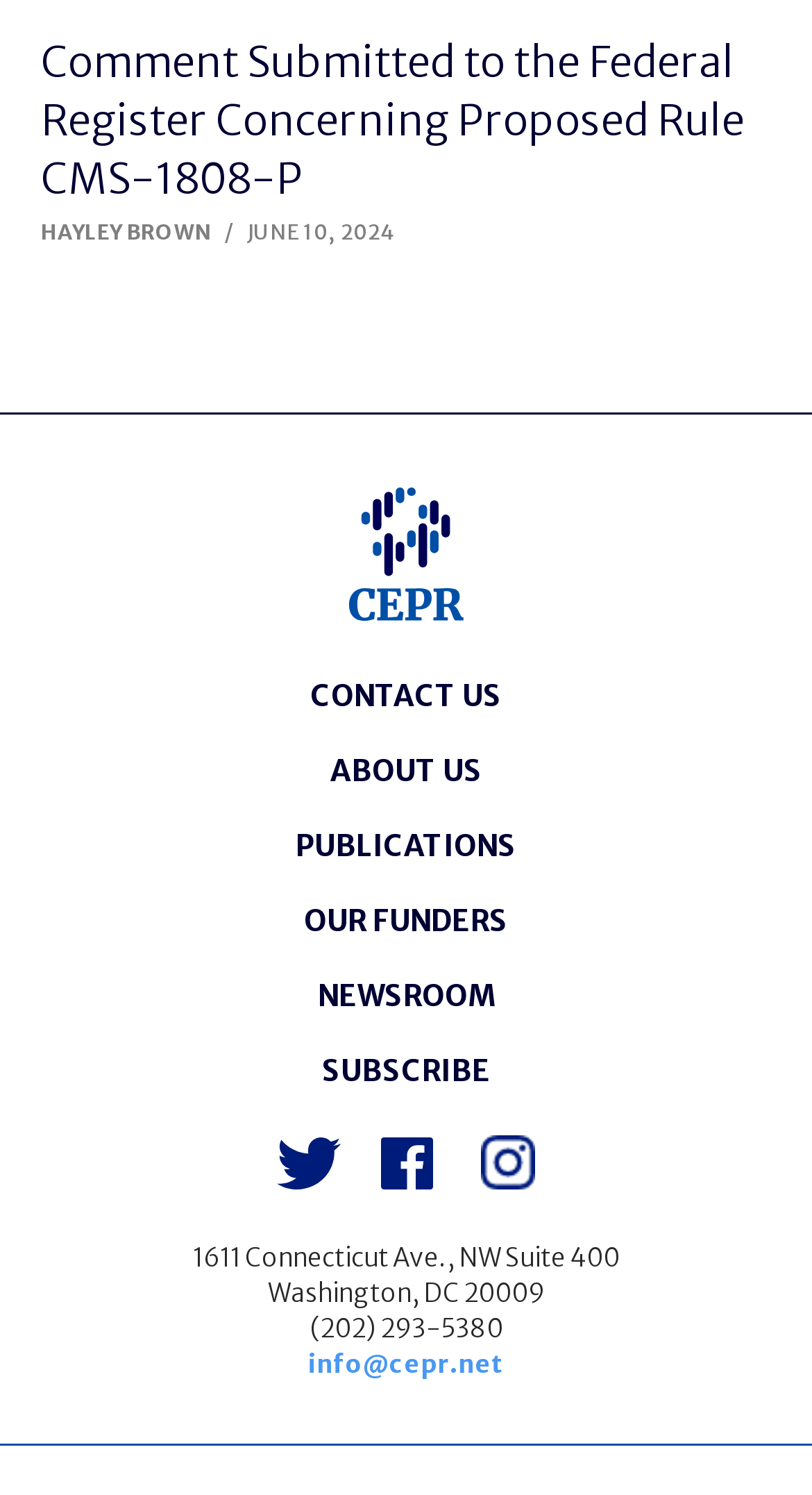Find the bounding box coordinates for the area that must be clicked to perform this action: "Click the 'Comment Submitted to the Federal Register Concerning Proposed Rule CMS-1808-P' link".

[0.05, 0.023, 0.917, 0.136]